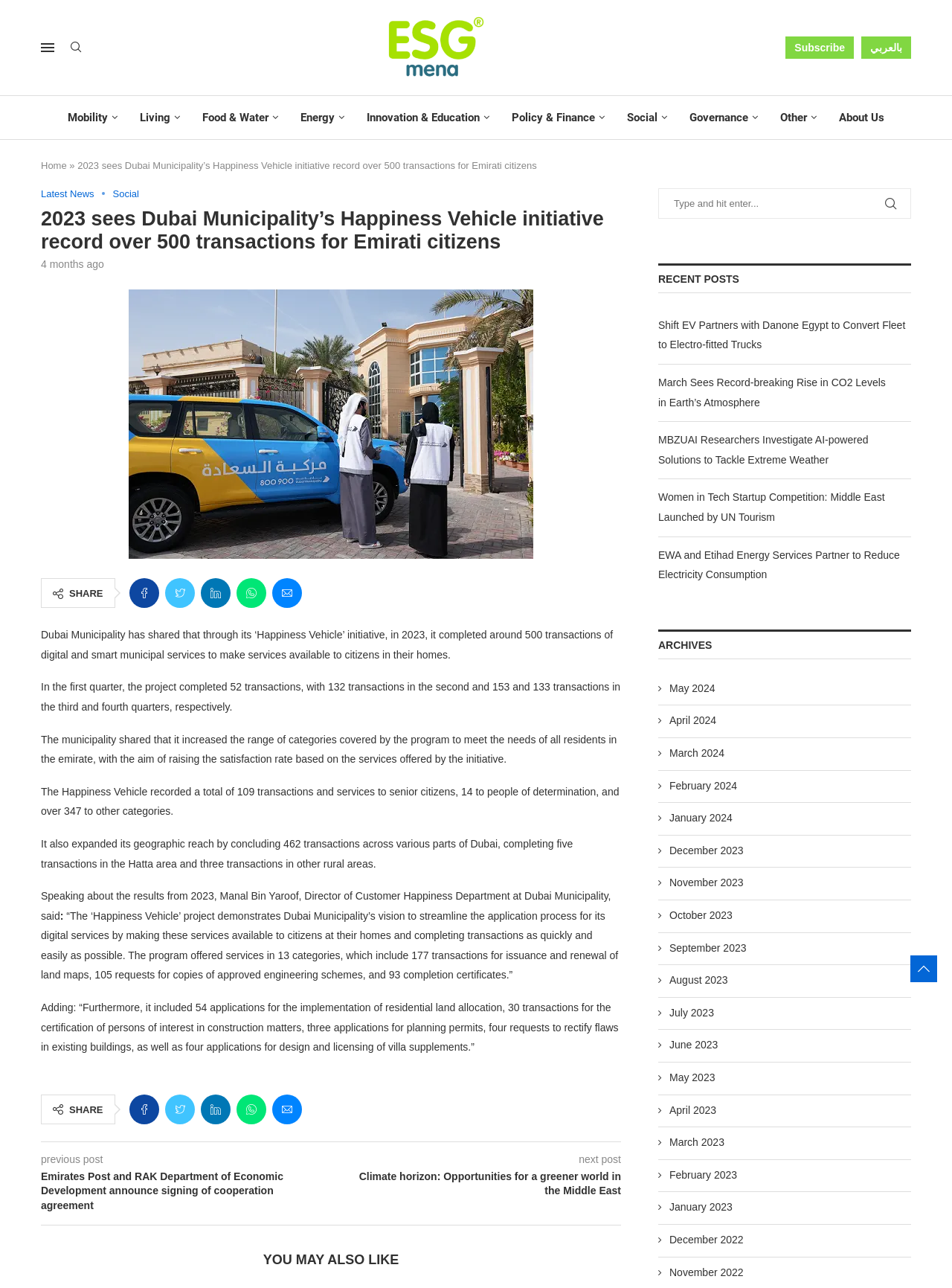How many categories of services were offered by the Happiness Vehicle initiative?
Please utilize the information in the image to give a detailed response to the question.

The article mentions that the program offered services in 13 categories, which include 177 transactions for issuance and renewal of land maps, 105 requests for copies of approved engineering schemes, and 93 completion certificates.